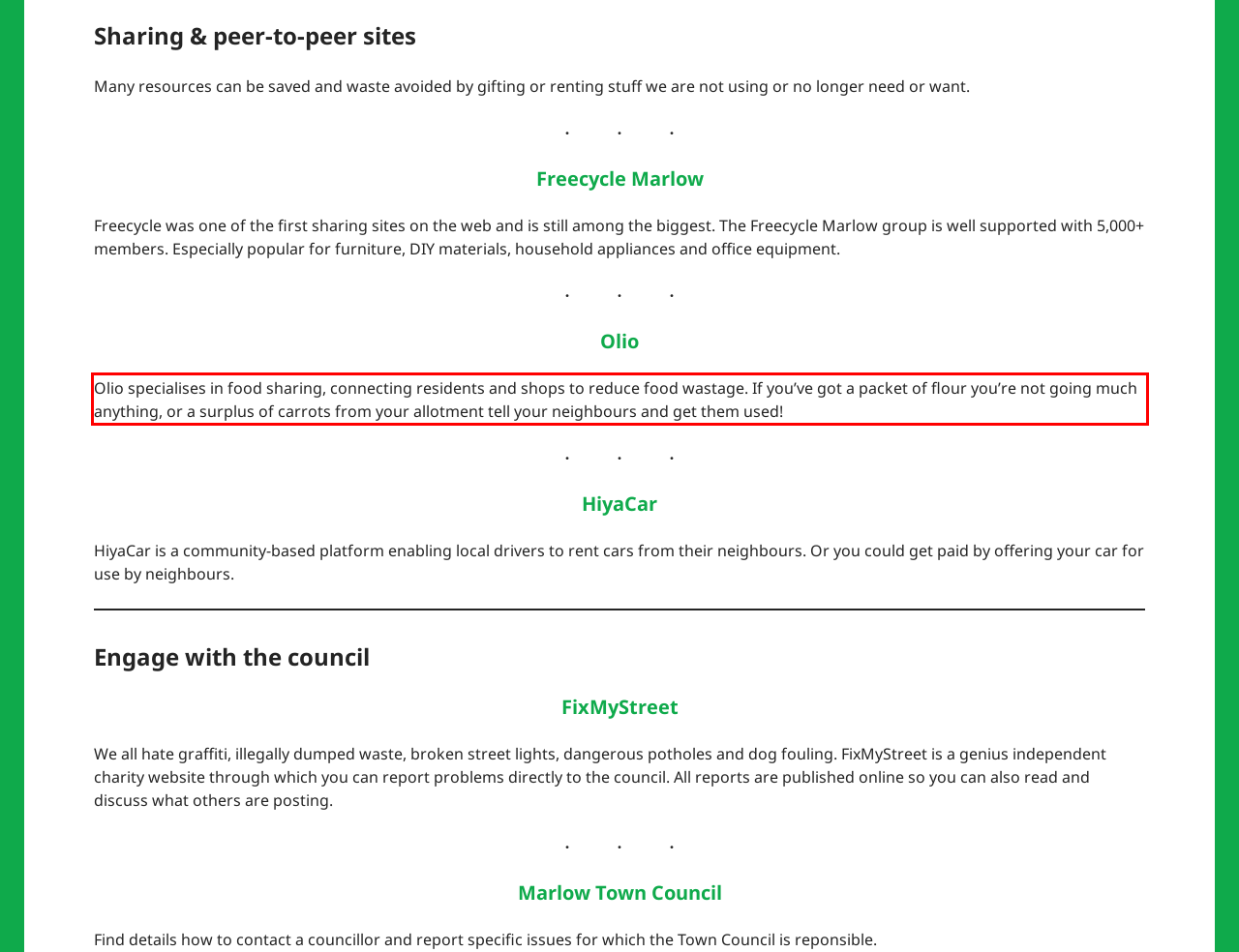Given a webpage screenshot with a red bounding box, perform OCR to read and deliver the text enclosed by the red bounding box.

Olio specialises in food sharing, connecting residents and shops to reduce food wastage. If you’ve got a packet of flour you’re not going much anything, or a surplus of carrots from your allotment tell your neighbours and get them used!